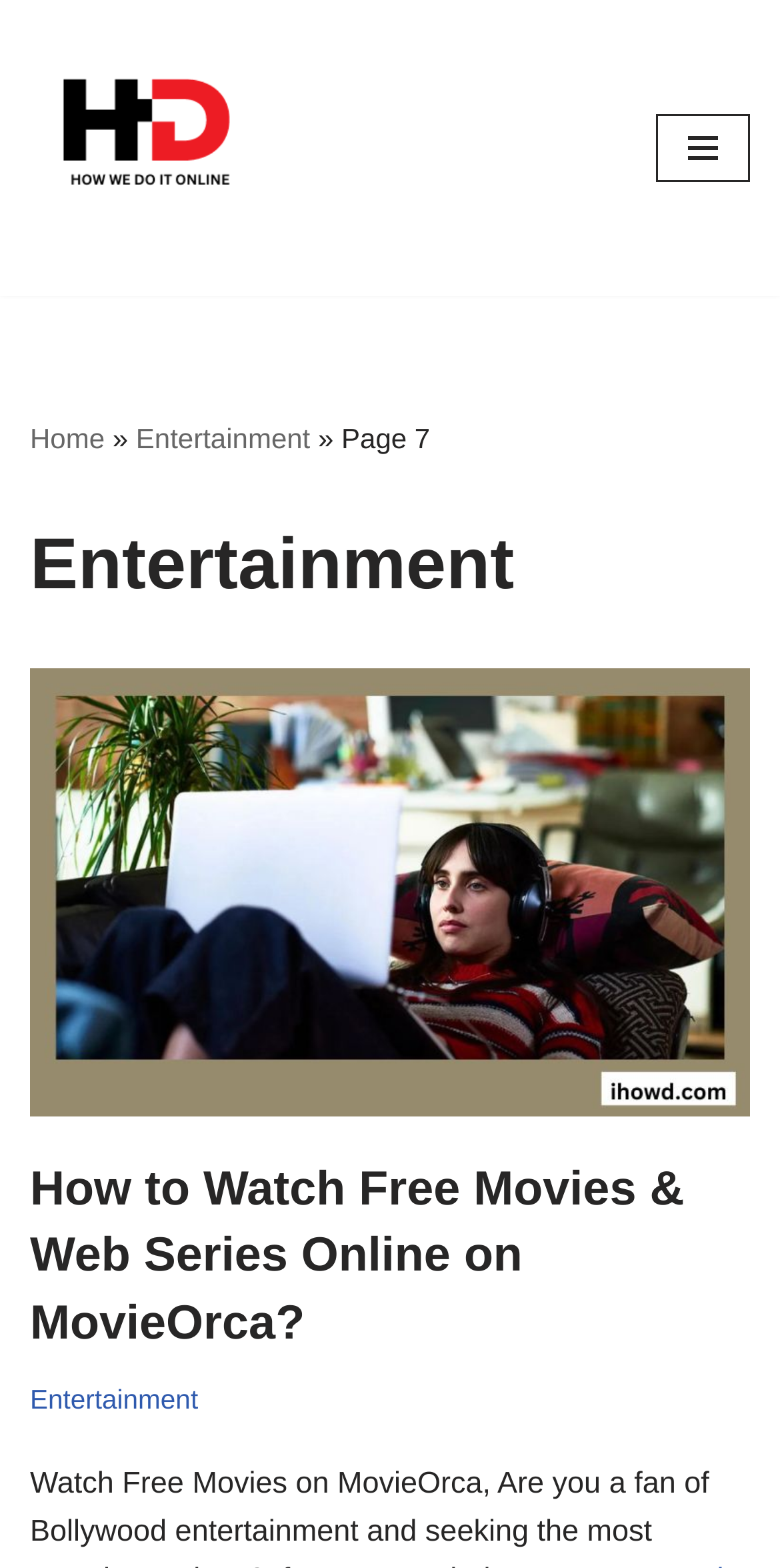Please find the bounding box coordinates for the clickable element needed to perform this instruction: "Read the 'How to Watch Free Movies & Web Series Online on MovieOrca' article".

[0.038, 0.426, 0.962, 0.712]